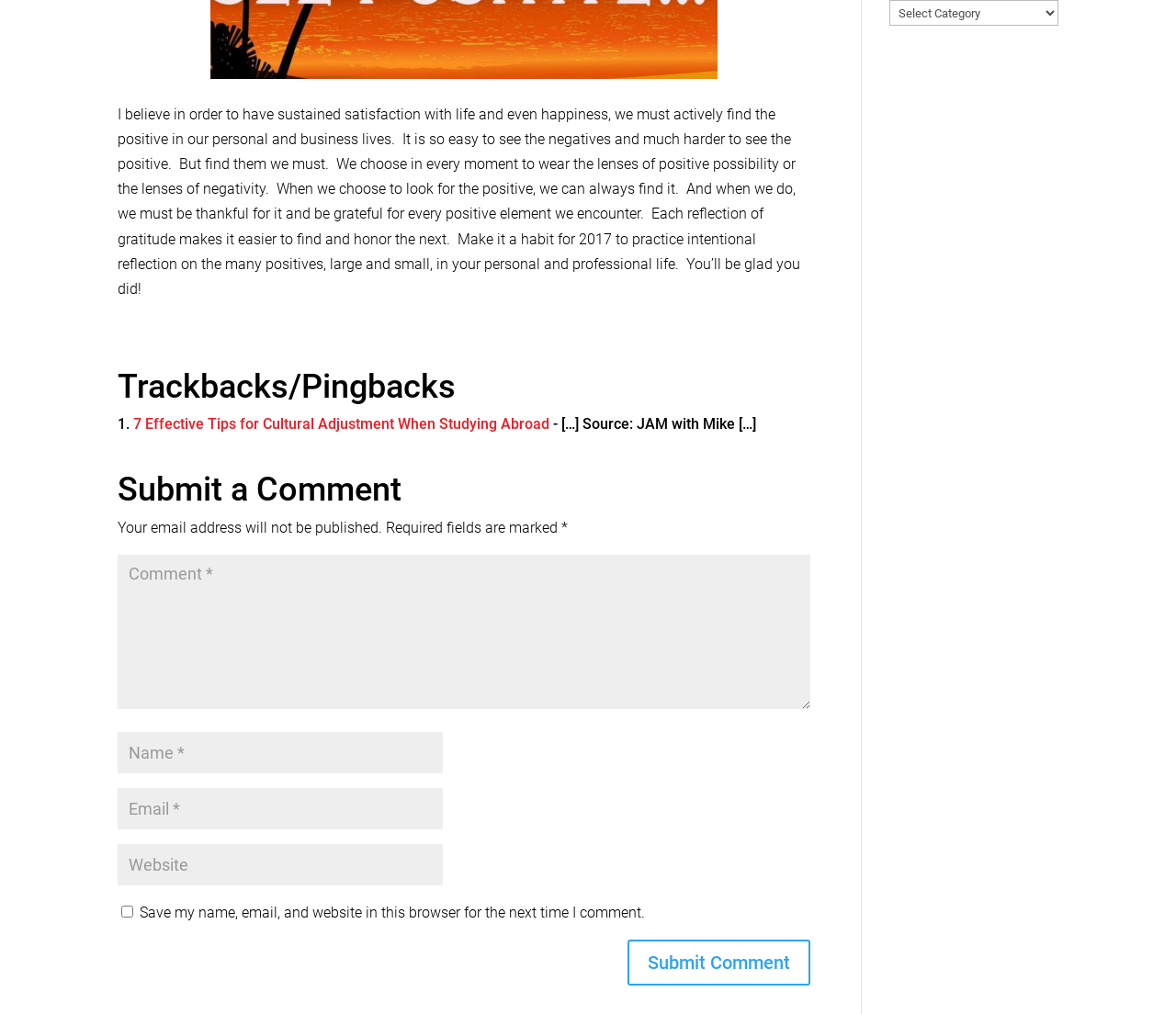Please find the bounding box coordinates in the format (top-left x, top-left y, bottom-right x, bottom-right y) for the given element description. Ensure the coordinates are floating point numbers between 0 and 1. Description: input value="Email *" aria-describedby="email-notes" name="email"

[0.1, 0.777, 0.377, 0.817]